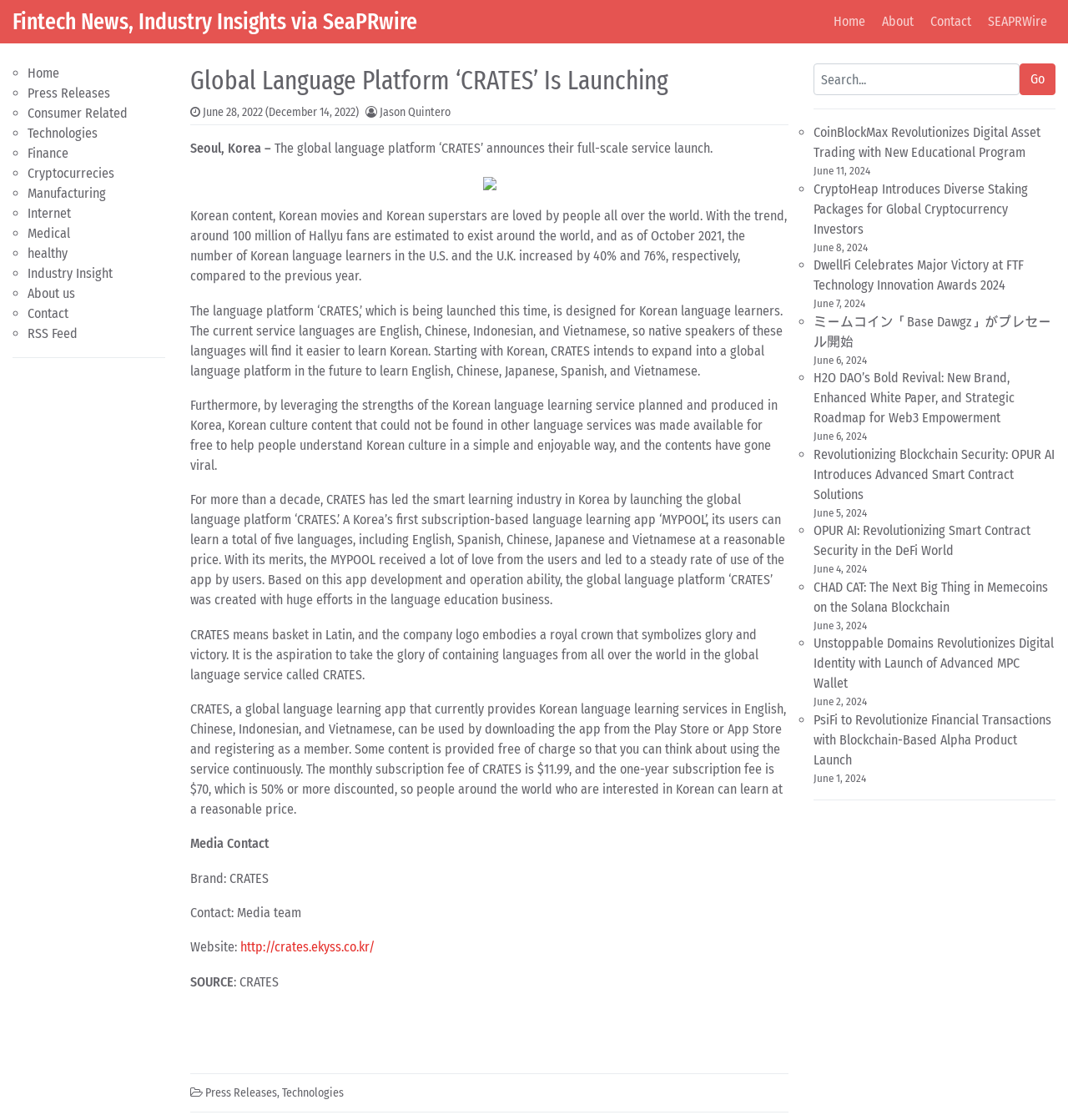Offer an in-depth caption of the entire webpage.

The webpage is about the launch of a global language platform called CRATES, which provides Korean language learning services. At the top, there is a navigation menu with links to "Home", "About", "Contact", and "SEAPRWire". Below the navigation menu, there is a list of categories, including "Home", "Press Releases", "Consumer Related", "Technologies", and others, each with a bullet point marker.

The main content of the webpage is an article about the launch of CRATES, which is divided into several paragraphs. The article starts with a heading that reads "Global Language Platform ‘CRATES’ Is Launching" and is followed by a brief introduction to the platform. There is also a link to the date of the launch, "June 28, 2022 (December 14, 2022)".

The article continues with a description of the platform's features, including its ability to provide Korean language learning services to native speakers of English, Chinese, Indonesian, and Vietnamese. There is also a mention of the platform's plans to expand into a global language platform in the future.

The article includes several paragraphs of text, with some of them describing the benefits of using CRATES, such as its ability to provide free Korean culture content to help users understand Korean culture in a simple and enjoyable way. There is also a mention of the company's history and its experience in the language education business.

At the bottom of the webpage, there is a footer section with links to "Press Releases", "Technologies", and other categories. There is also a search bar with a "Go" button, allowing users to search for specific content on the webpage.

On the right side of the webpage, there is a list of recent news articles, each with a bullet point marker and a link to the full article. The list includes articles with titles such as "CoinBlockMax Revolutionizes Digital Asset Trading with New Educational Program" and "CryptoHeap Introduces Diverse Staking Packages for Global Cryptocurrency Investors". Each article has a date stamp, indicating when it was published.